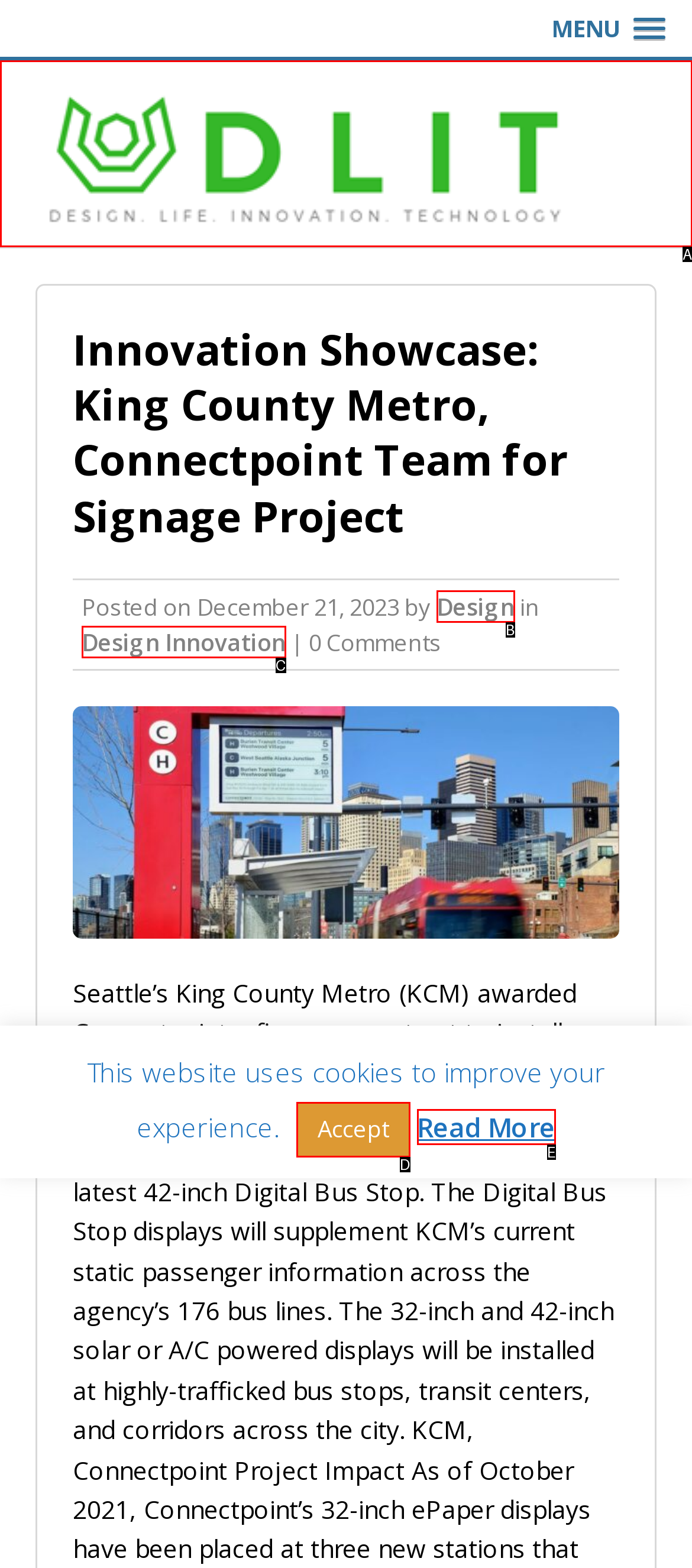Given the element description: Design Innovation, choose the HTML element that aligns with it. Indicate your choice with the corresponding letter.

C